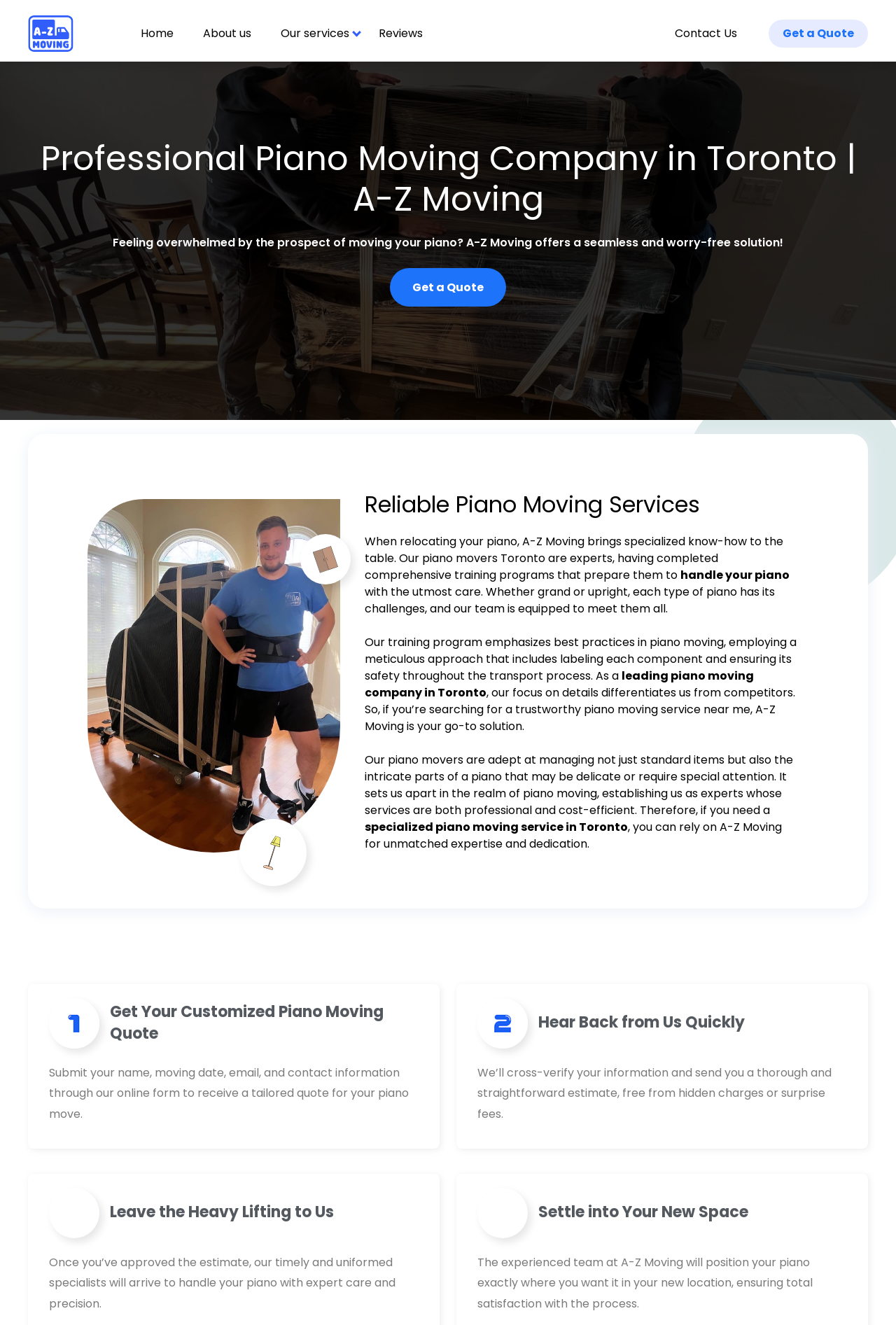Please find the bounding box coordinates of the clickable region needed to complete the following instruction: "Click the 'About us' link". The bounding box coordinates must consist of four float numbers between 0 and 1, i.e., [left, top, right, bottom].

[0.226, 0.019, 0.28, 0.031]